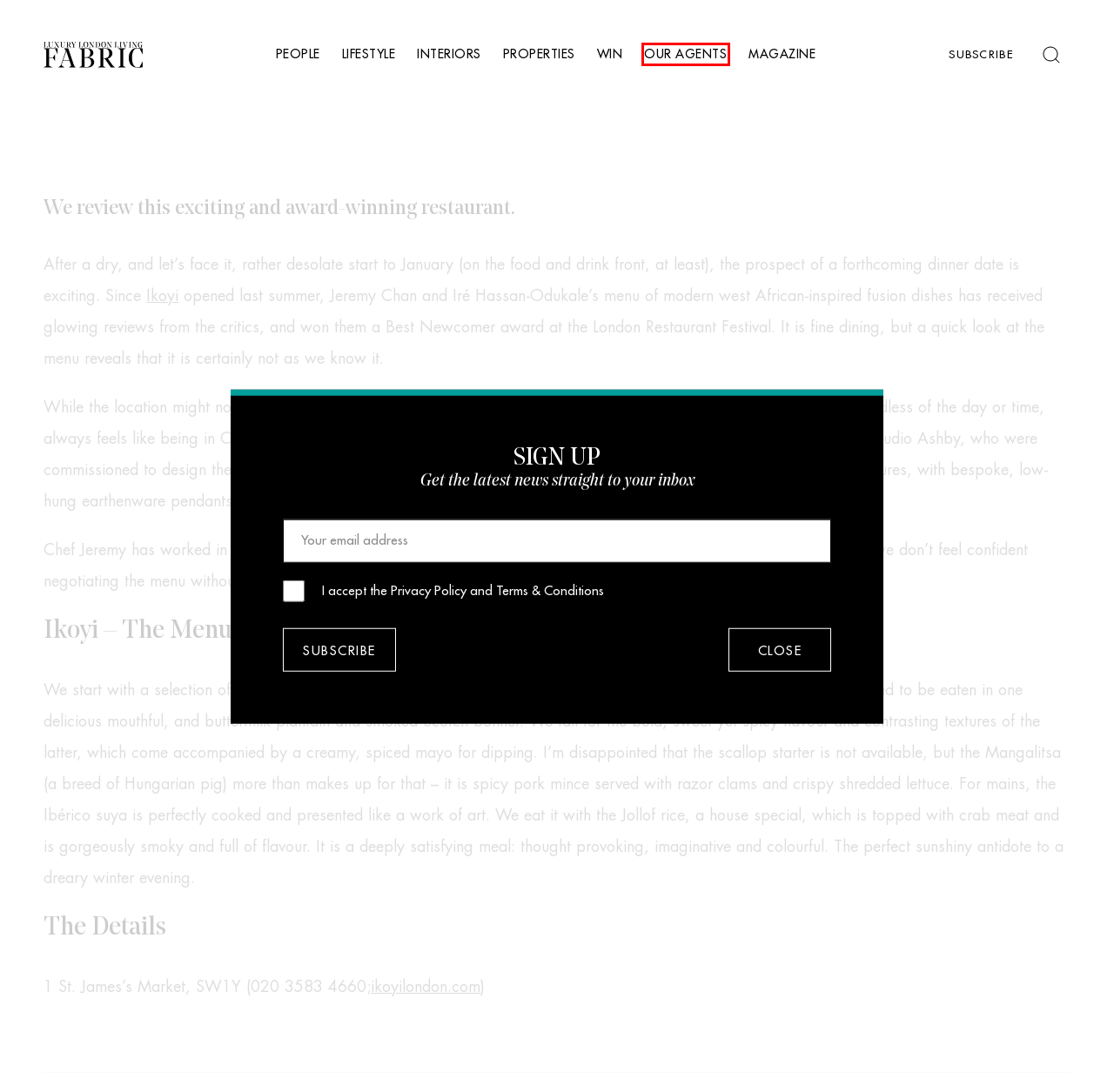A screenshot of a webpage is provided, featuring a red bounding box around a specific UI element. Identify the webpage description that most accurately reflects the new webpage after interacting with the selected element. Here are the candidates:
A. Our Agents - Fabric Magazine
B. Properties - Fabric Magazine
C. Magazine - Fabric Magazine
D. Interiors - Fabric Magazine
E. People - Fabric Magazine
F. Win - Fabric Magazine
G. Ikoyi — 180 Strand, London
H. Lifestyle - Fabric Magazine

A